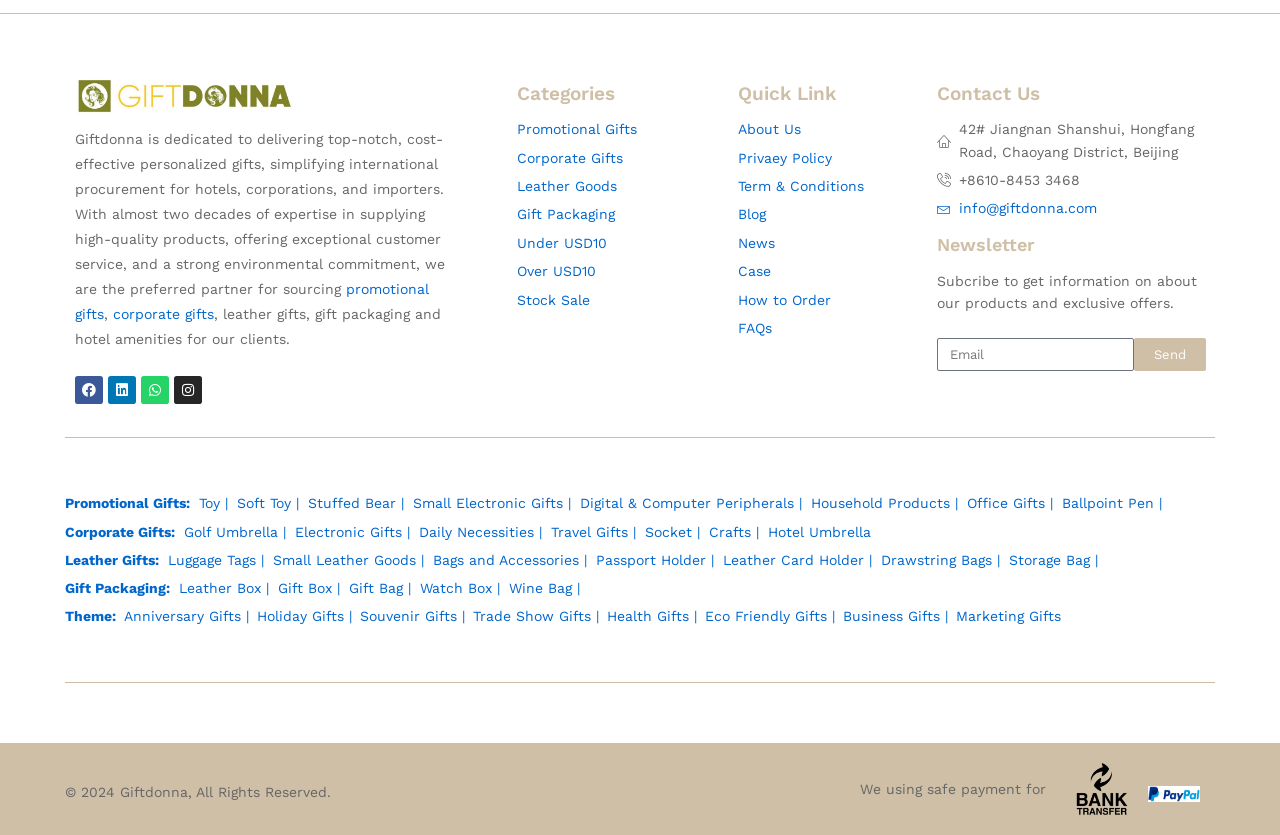What is the contact phone number?
Please analyze the image and answer the question with as much detail as possible.

The contact phone number is mentioned in the StaticText element with the text '+8610-8453 3468' under the 'Contact Us' heading.